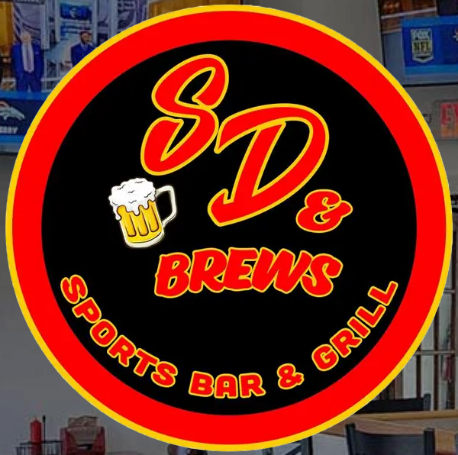Provide your answer to the question using just one word or phrase: What is the purpose of the frothy beer mug in the logo?

add a fun touch